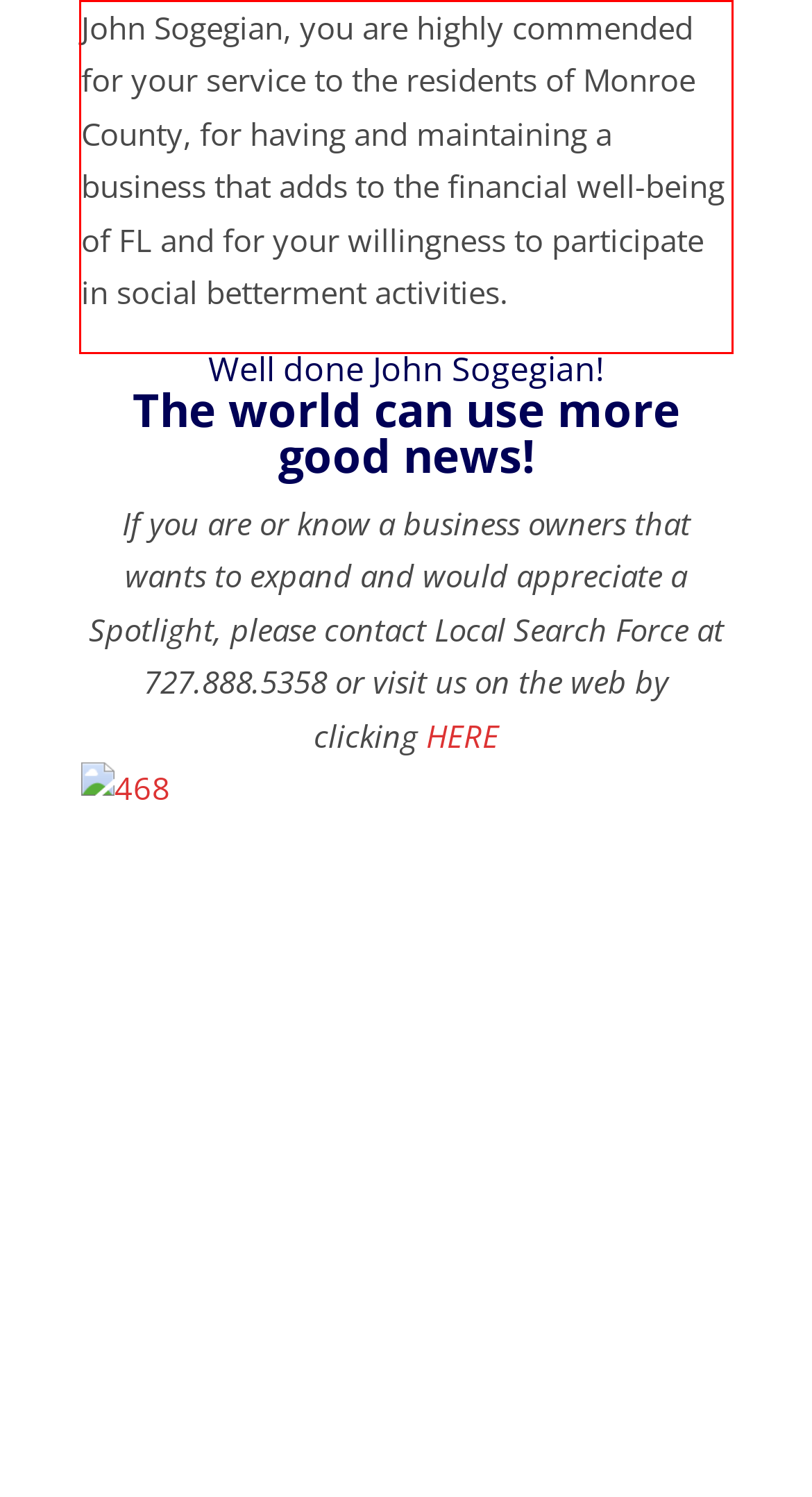The screenshot you have been given contains a UI element surrounded by a red rectangle. Use OCR to read and extract the text inside this red rectangle.

John Sogegian, you are highly commended for your service to the residents of Monroe County, for having and maintaining a business that adds to the financial well-being of FL and for your willingness to participate in social betterment activities.